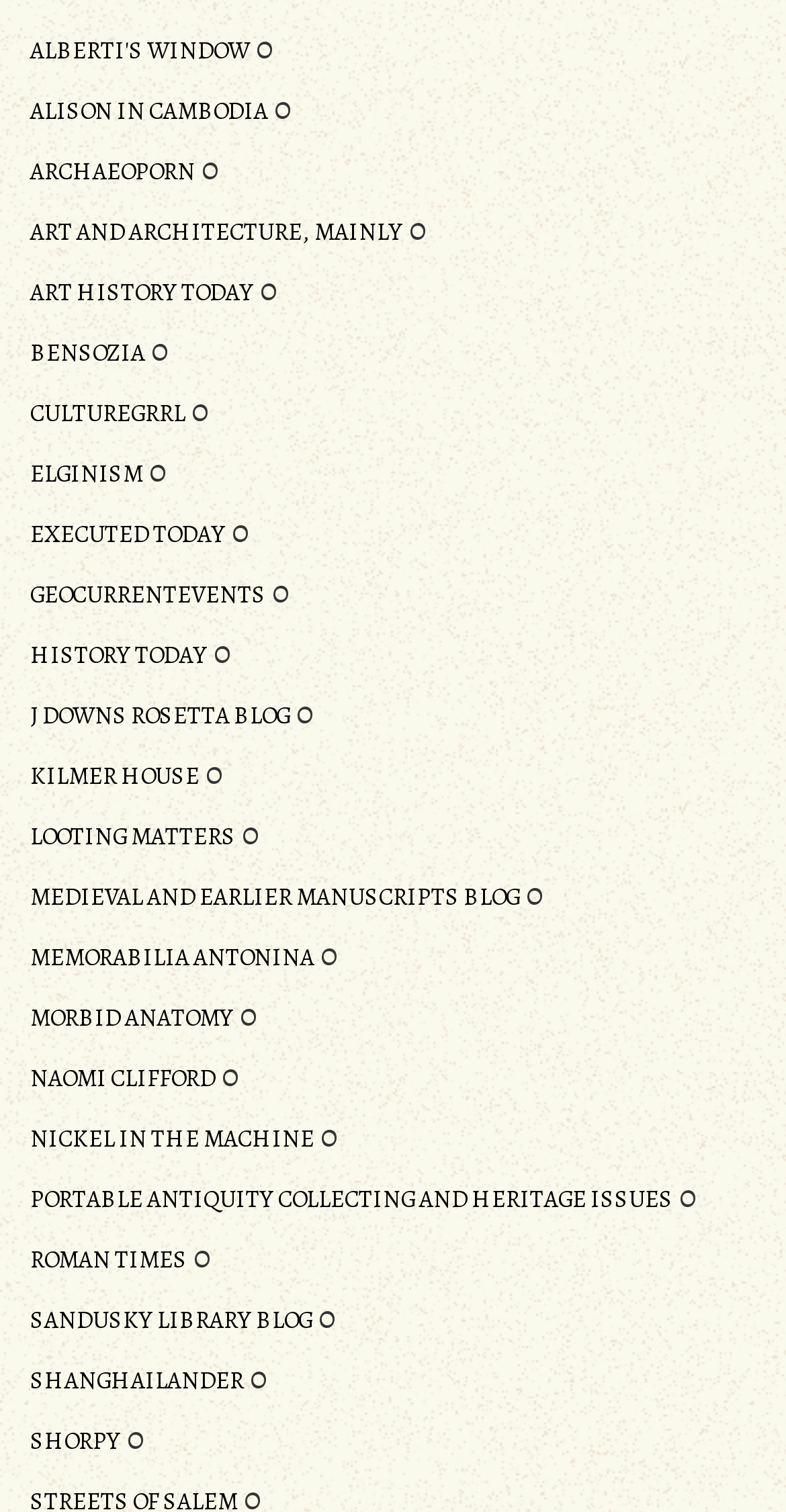What is the first link on the webpage?
Could you please answer the question thoroughly and with as much detail as possible?

The first link on the webpage is 'ALBERTI'S WINDOW' which is located at the top left corner of the webpage with a bounding box of [0.038, 0.023, 0.318, 0.044].